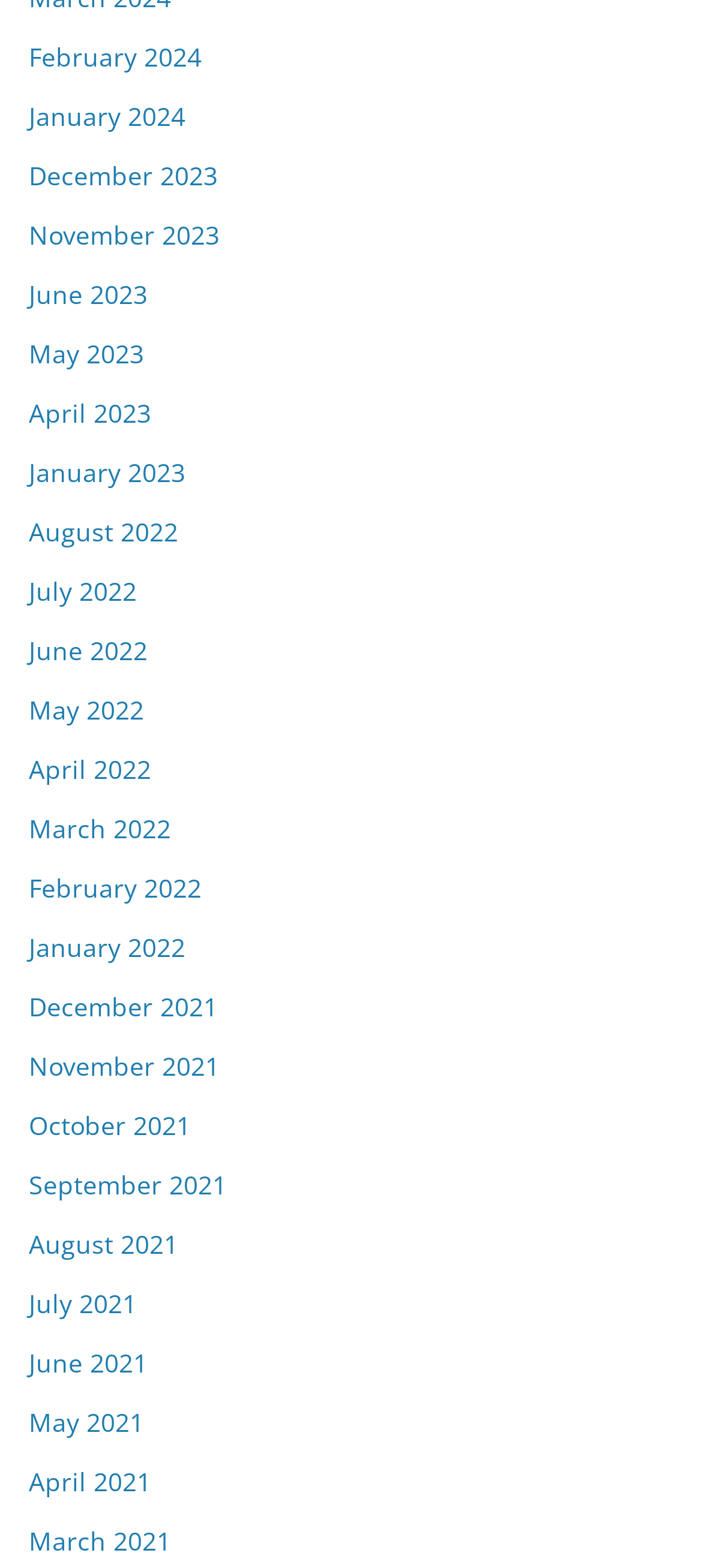Provide the bounding box coordinates, formatted as (top-left x, top-left y, bottom-right x, bottom-right y), with all values being floating point numbers between 0 and 1. Identify the bounding box of the UI element that matches the description: April 2021

[0.041, 0.934, 0.215, 0.956]